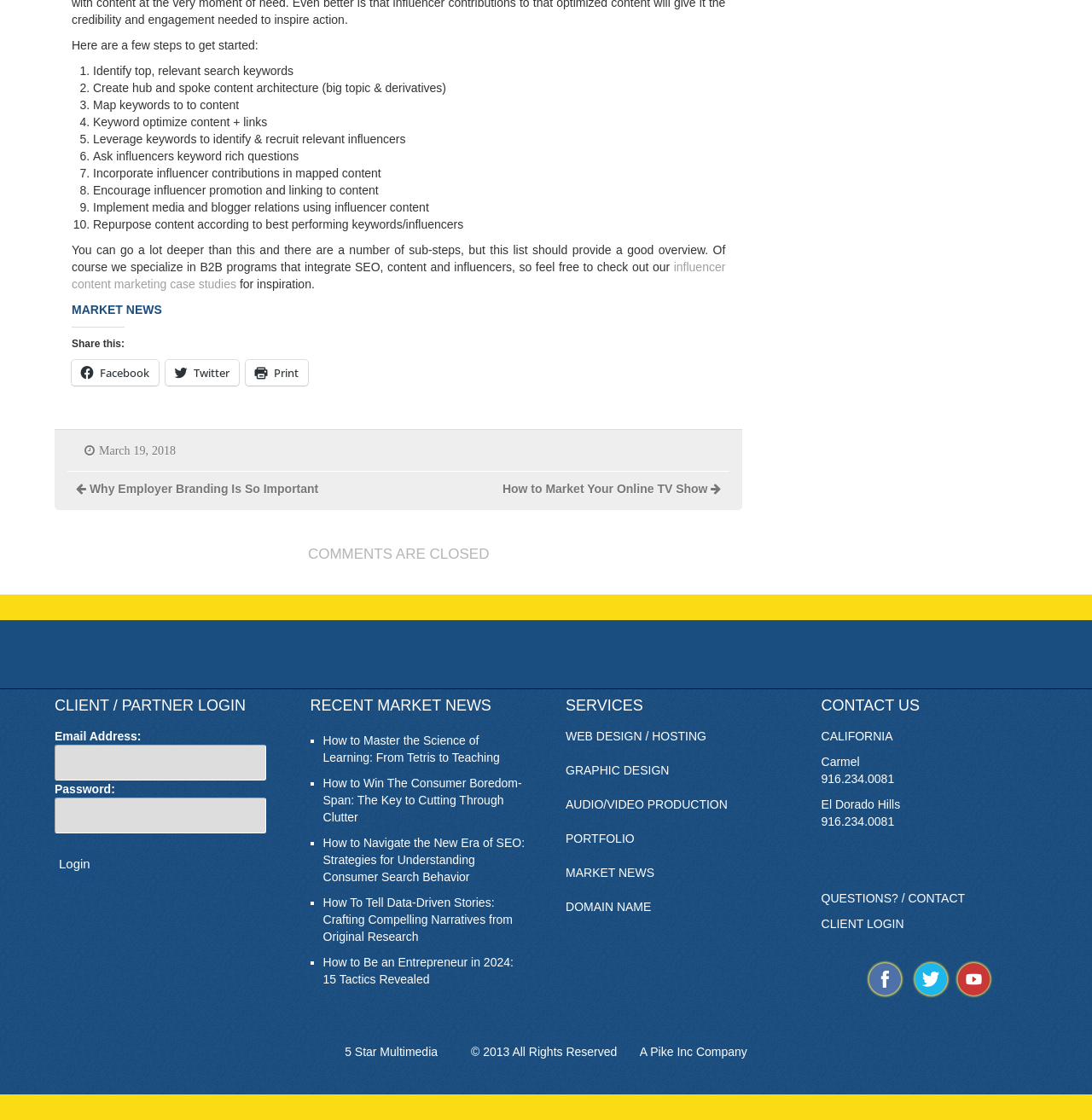What is the login button for?
Based on the image, give a one-word or short phrase answer.

CLIENT / PARTNER LOGIN